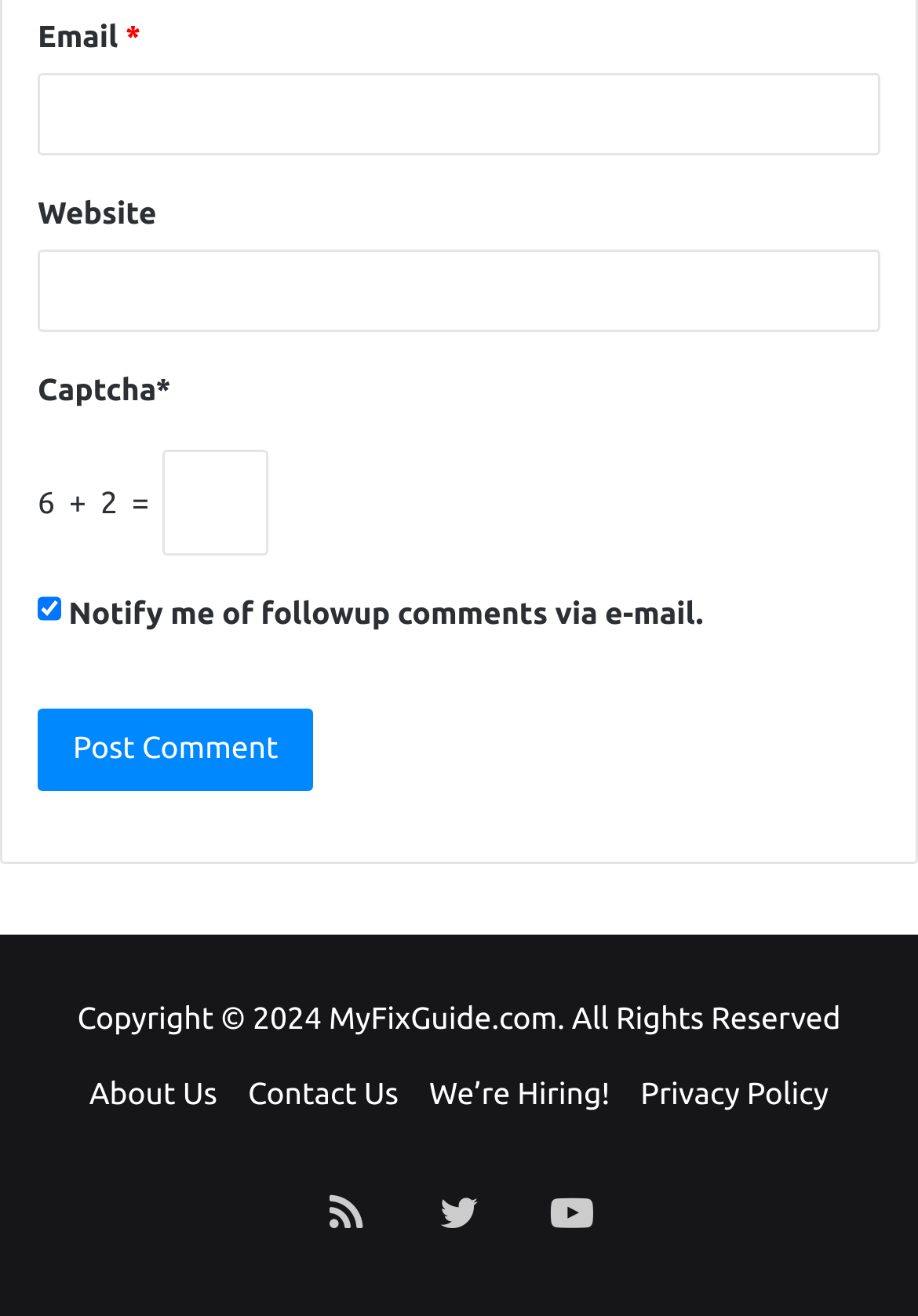Please determine the bounding box coordinates of the area that needs to be clicked to complete this task: 'view privacy policy'. The coordinates must be four float numbers between 0 and 1, formatted as [left, top, right, bottom].

[0.698, 0.351, 0.903, 0.376]